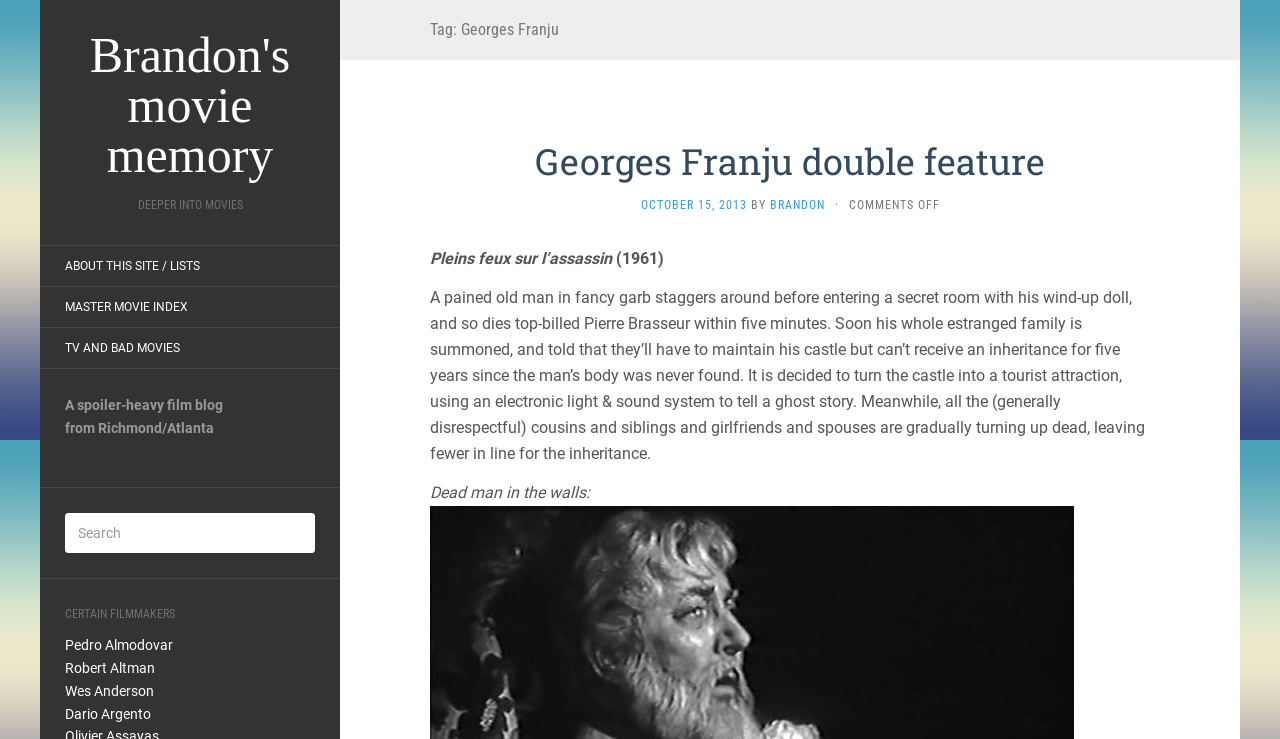Specify the bounding box coordinates for the region that must be clicked to perform the given instruction: "Click on the link to access the TV AND BAD MOVIES page".

[0.031, 0.448, 0.16, 0.494]